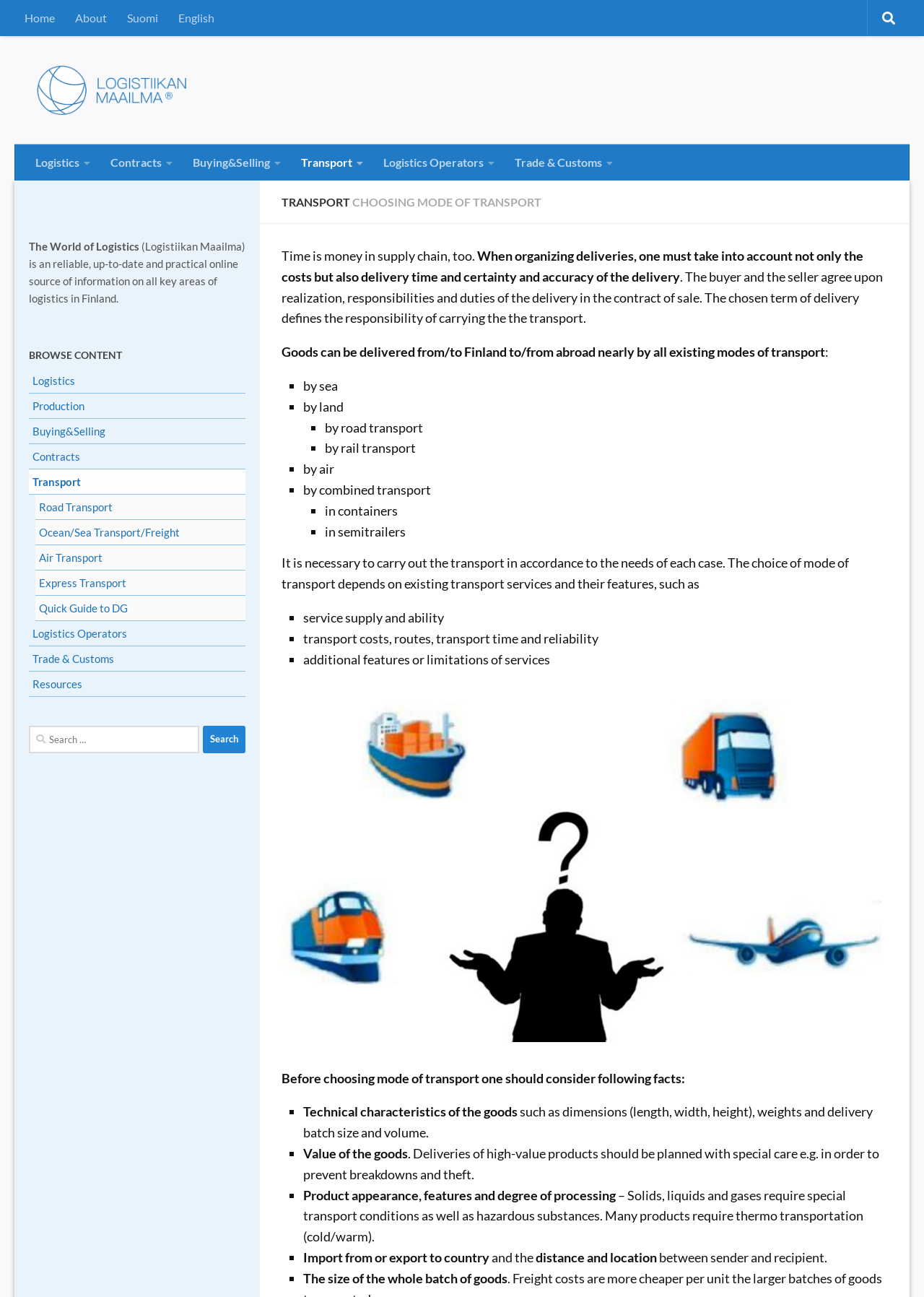What are the modes of transport mentioned on this webpage?
Examine the image and give a concise answer in one word or a short phrase.

Sea, land, road, rail, air, combined